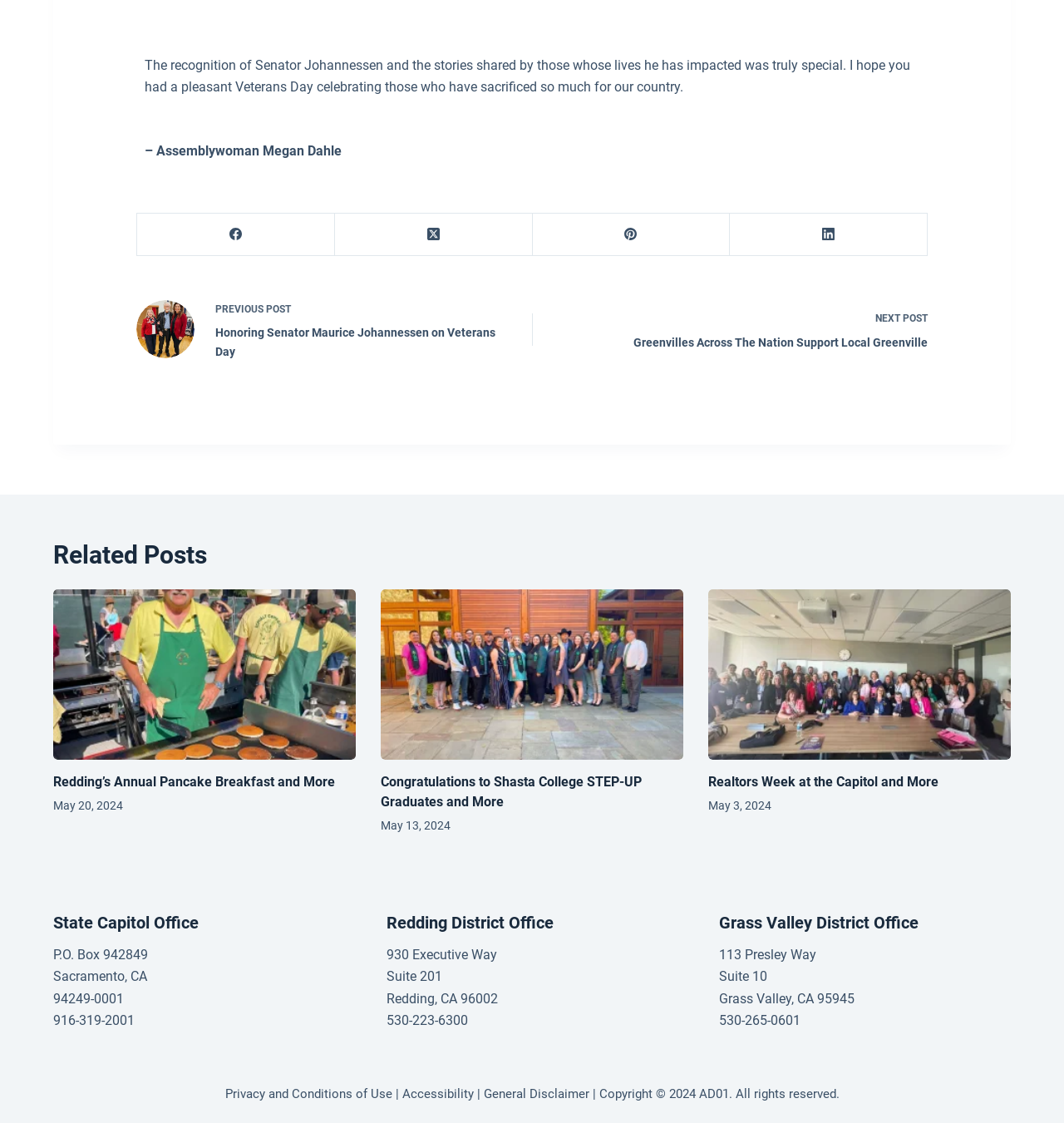Provide a one-word or one-phrase answer to the question:
What is the topic of the previous post?

Honoring Senator Maurice Johannessen on Veterans Day